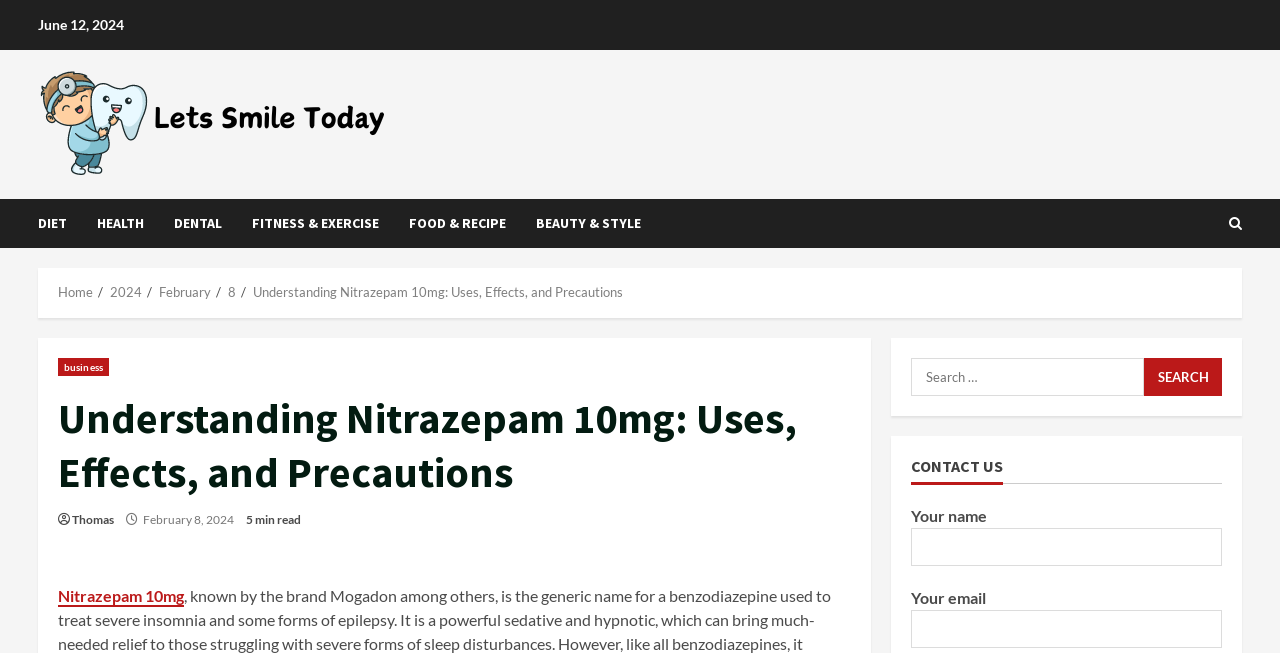Please specify the bounding box coordinates of the clickable section necessary to execute the following command: "Read the article 'How to Drop Out of High School and Still Succeed in Life'".

None